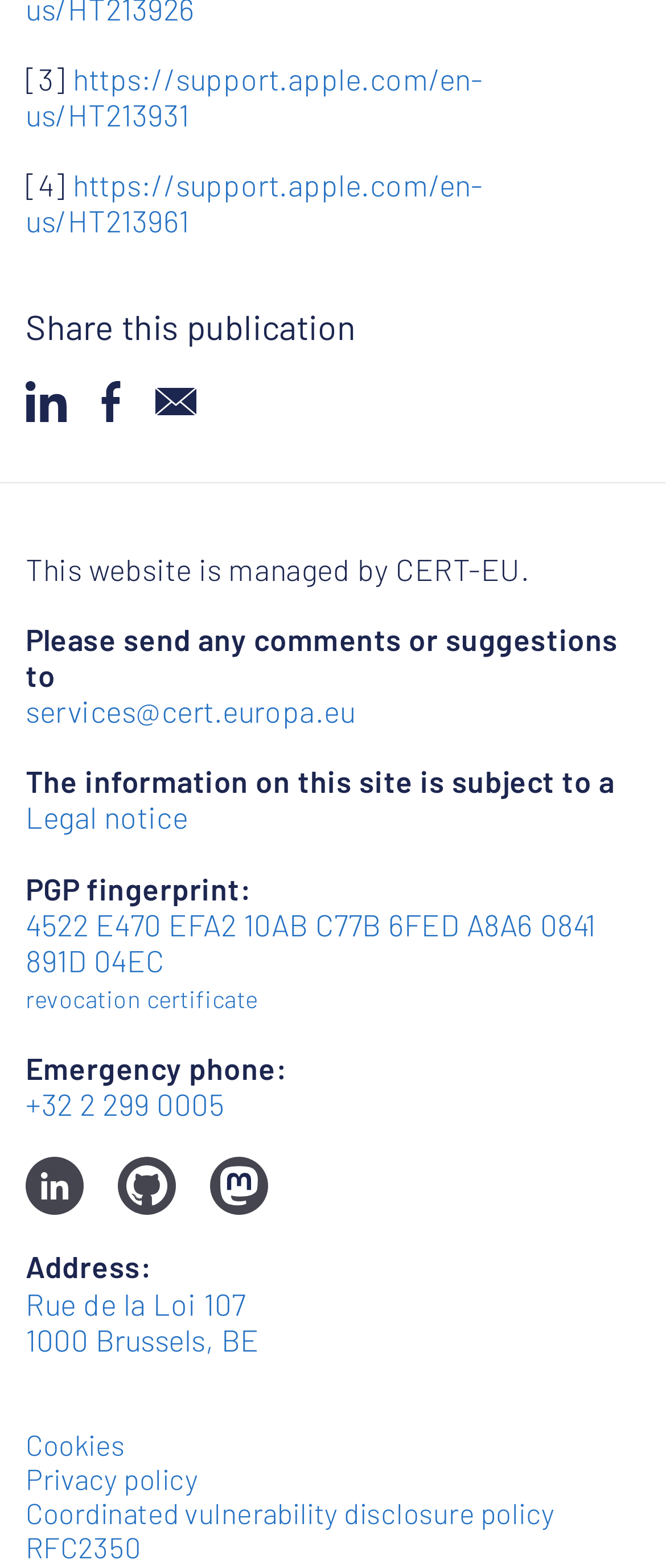Identify the bounding box coordinates of the part that should be clicked to carry out this instruction: "Get the revocation certificate".

[0.038, 0.628, 0.387, 0.646]